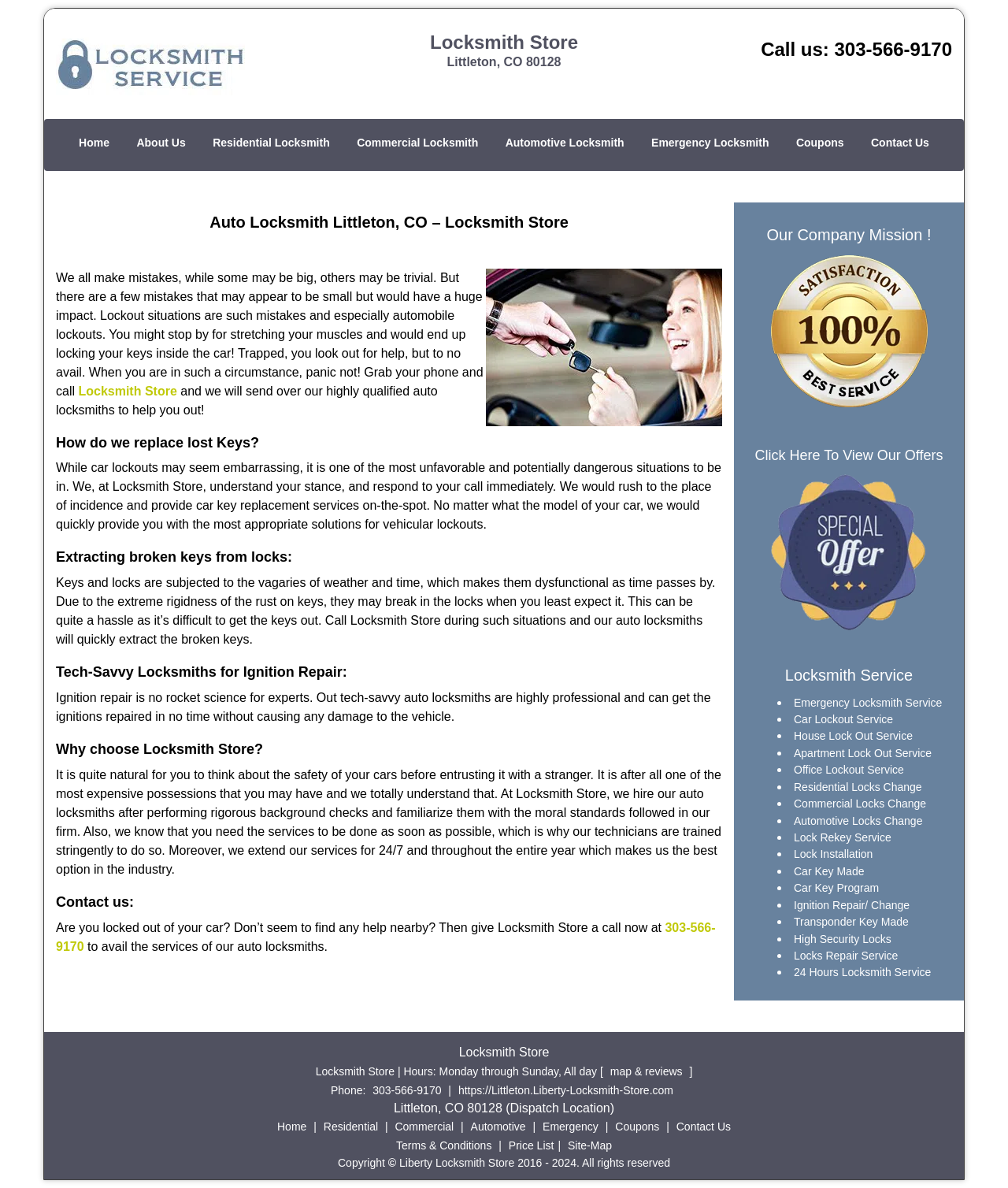Present a detailed account of what is displayed on the webpage.

This webpage is about Locksmith Store, an auto locksmith service provider in Littleton, CO. At the top, there is a logo of Liberty Locksmith Store, accompanied by a link to the store's website. Below the logo, there is a heading that reads "Locksmith Store" and an address "Littleton, CO 80128". On the right side, there is a call-to-action section with a phone number "303-566-9170" and a link to call the store.

The main content of the webpage is divided into several sections. The first section discusses the importance of seeking help in case of automobile lockouts. It explains how Locksmith Store can provide assistance in such situations. The section is accompanied by an image of a locksmith at work.

The subsequent sections describe various services offered by Locksmith Store, including replacing lost keys, extracting broken keys from locks, and ignition repair. Each section has a heading and a brief description of the service.

Further down the page, there is a section titled "Why choose Locksmith Store?" which highlights the store's expertise, 24/7 availability, and rigorous background checks on their technicians.

The webpage also has a section dedicated to contact information, with a phone number and a call-to-action to avail the services of their auto locksmiths.

On the right side of the page, there is a list of services offered by Locksmith Store, including emergency locksmith service, car lockout service, and residential locks change, among others.

At the bottom of the page, there is a section with the company's mission statement, accompanied by an image of Locksmith Store. There is also a link to view their offers and a list of services they provide.